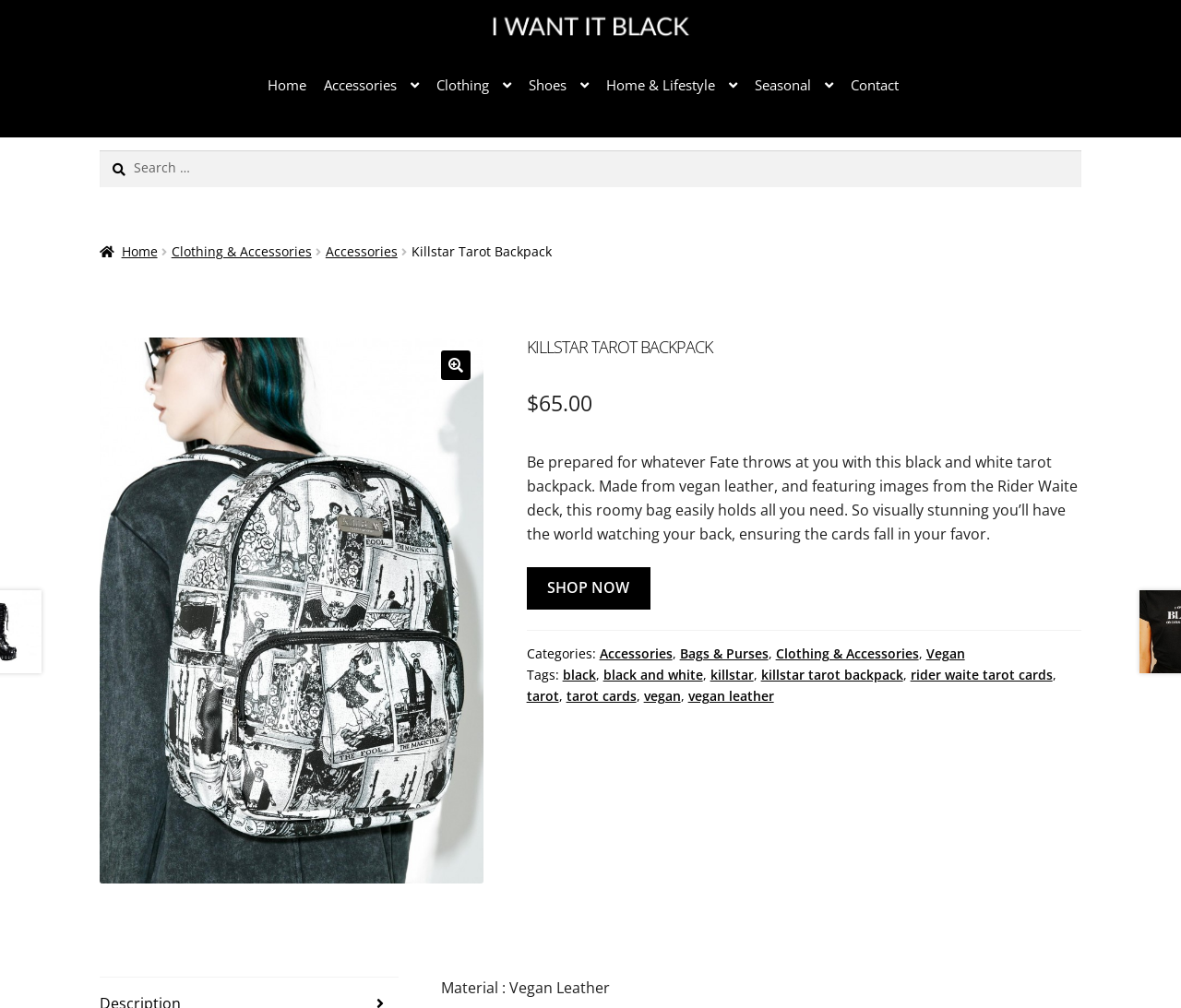Determine the bounding box coordinates for the HTML element mentioned in the following description: "Clothing & Accessories". The coordinates should be a list of four floats ranging from 0 to 1, represented as [left, top, right, bottom].

[0.145, 0.24, 0.264, 0.258]